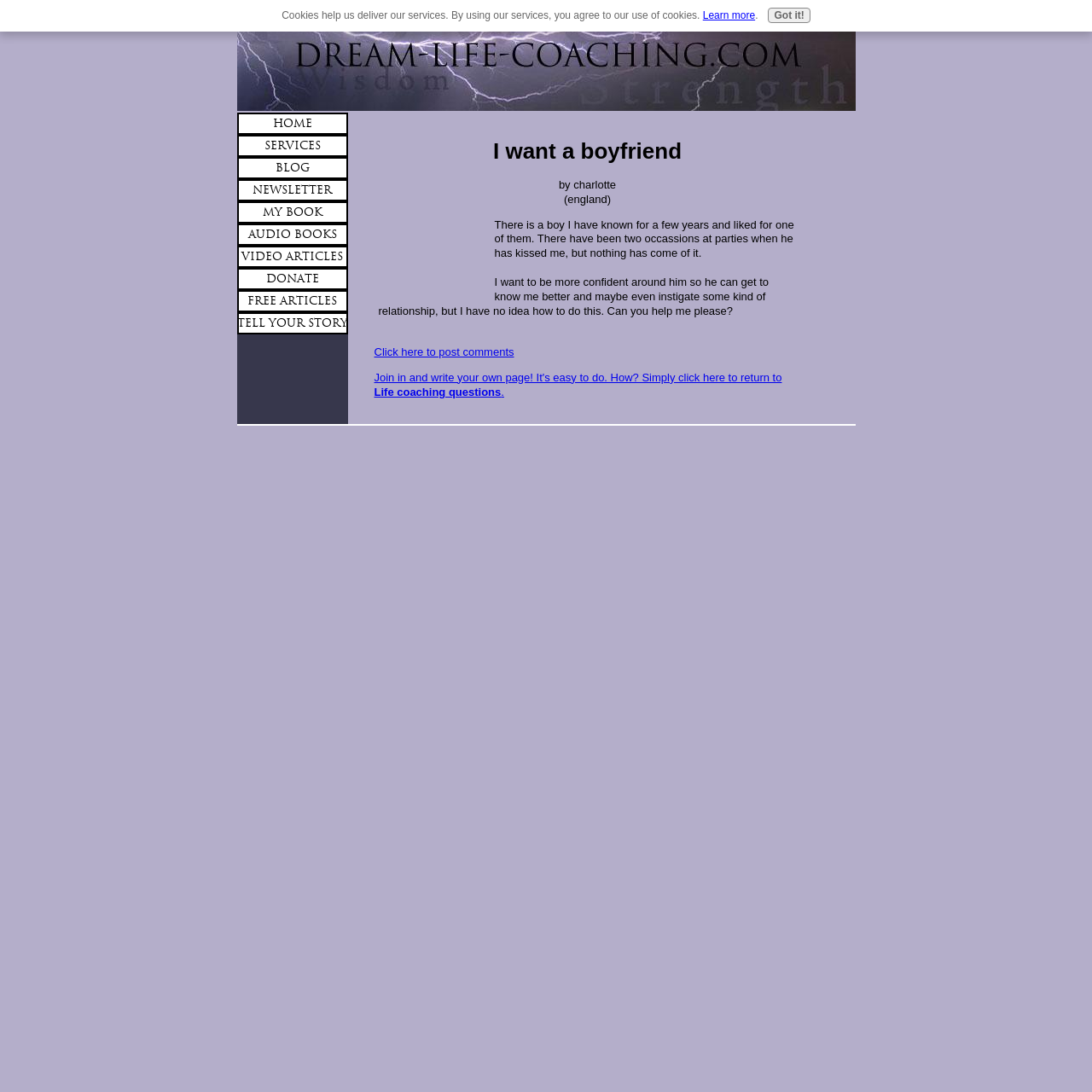Could you specify the bounding box coordinates for the clickable section to complete the following instruction: "Click the 'Click here to post comments' link"?

[0.343, 0.316, 0.471, 0.328]